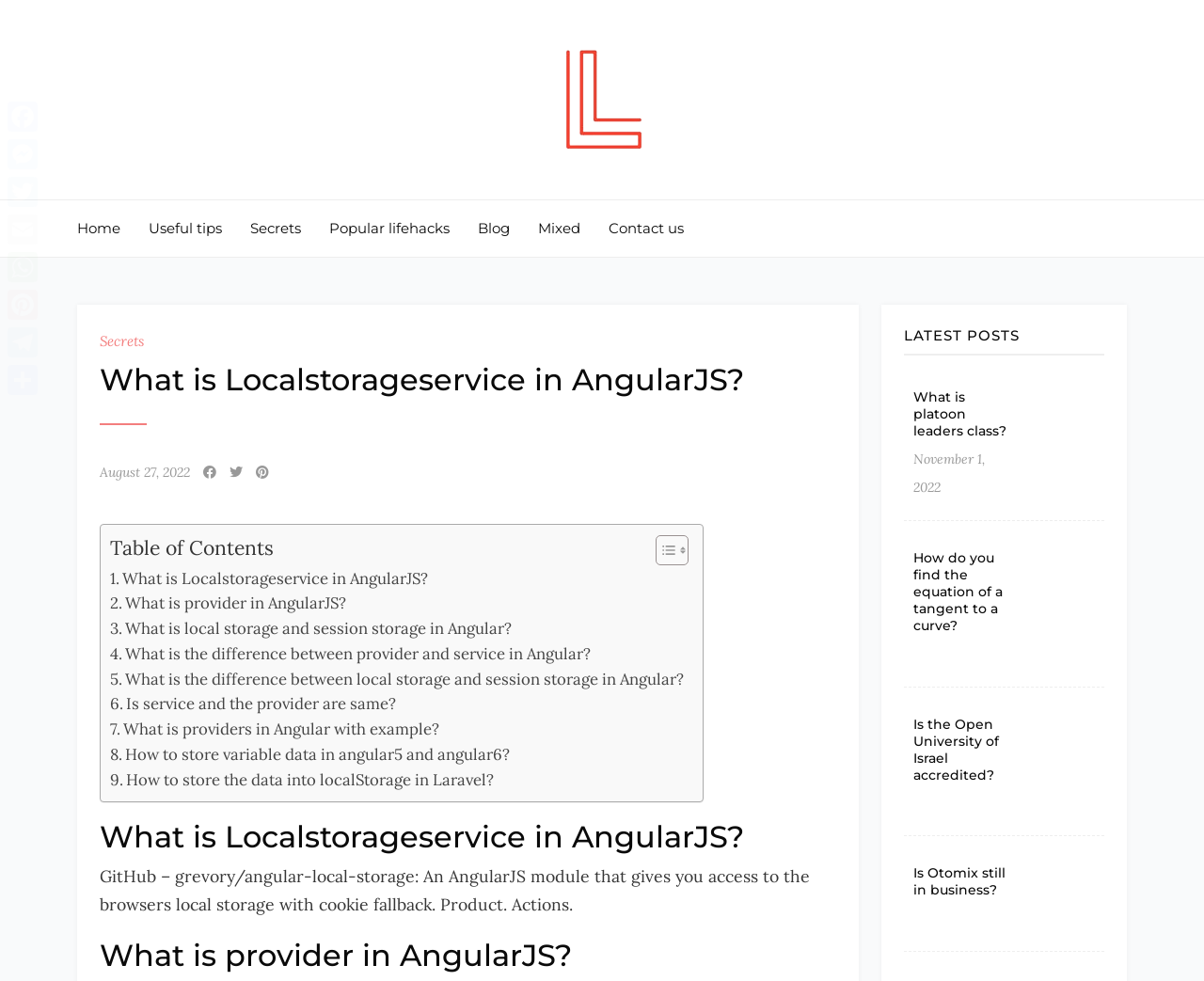Using floating point numbers between 0 and 1, provide the bounding box coordinates in the format (top-left x, top-left y, bottom-right x, bottom-right y). Locate the UI element described here: parent_node: August 27, 2022

[0.191, 0.467, 0.202, 0.495]